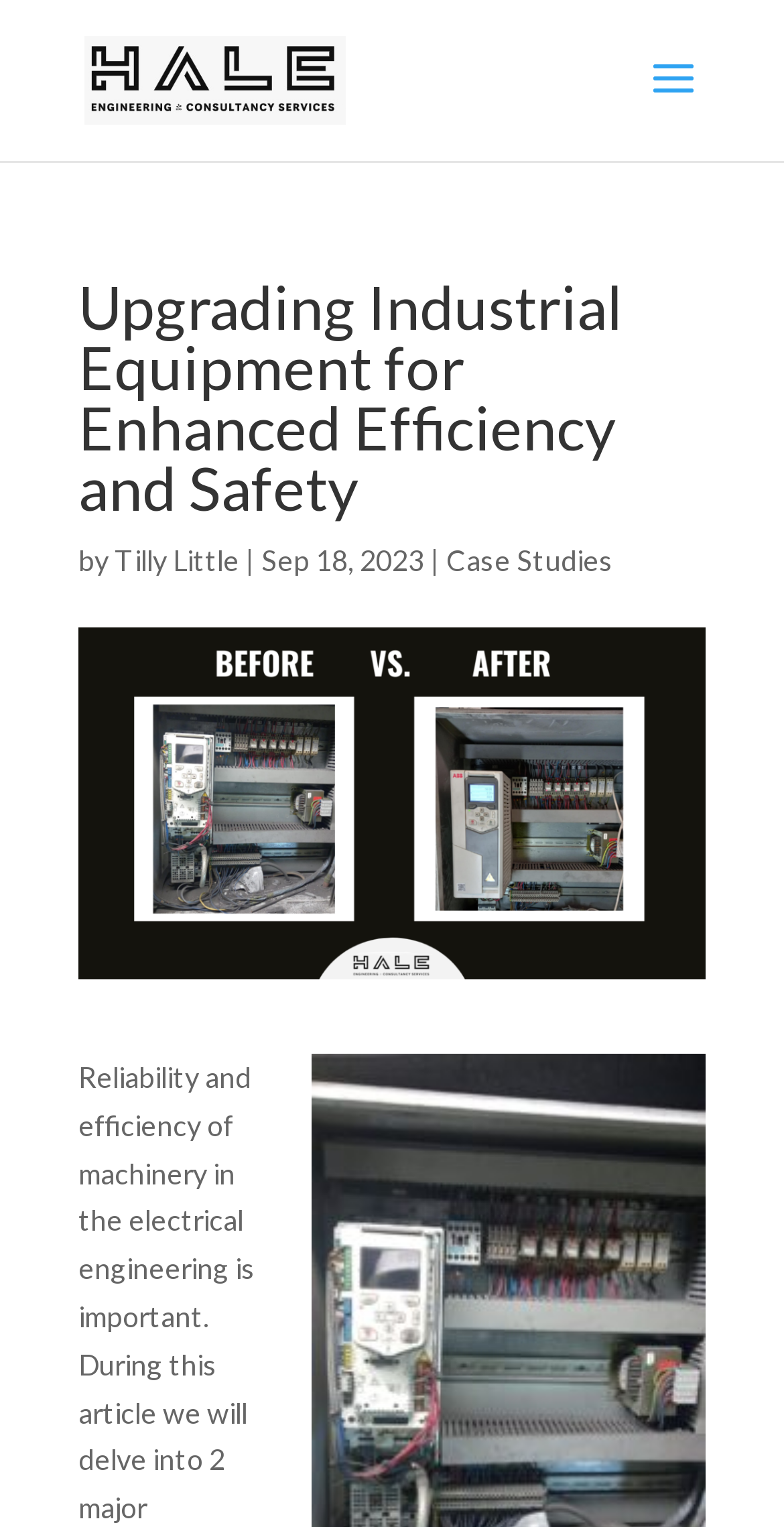Locate the bounding box of the UI element based on this description: "Case Studies". Provide four float numbers between 0 and 1 as [left, top, right, bottom].

[0.569, 0.356, 0.782, 0.378]